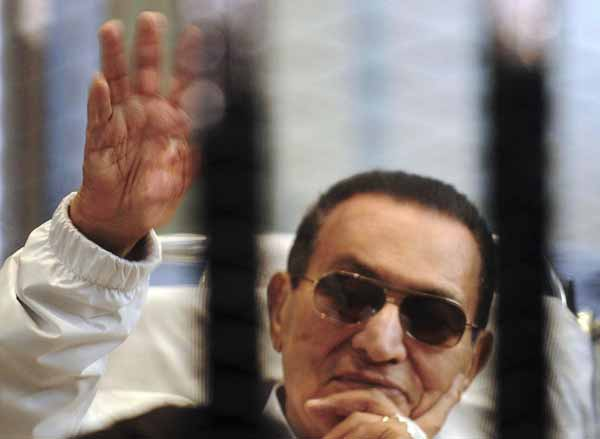Where was the photo taken?
Refer to the image and provide a one-word or short phrase answer.

Cairo